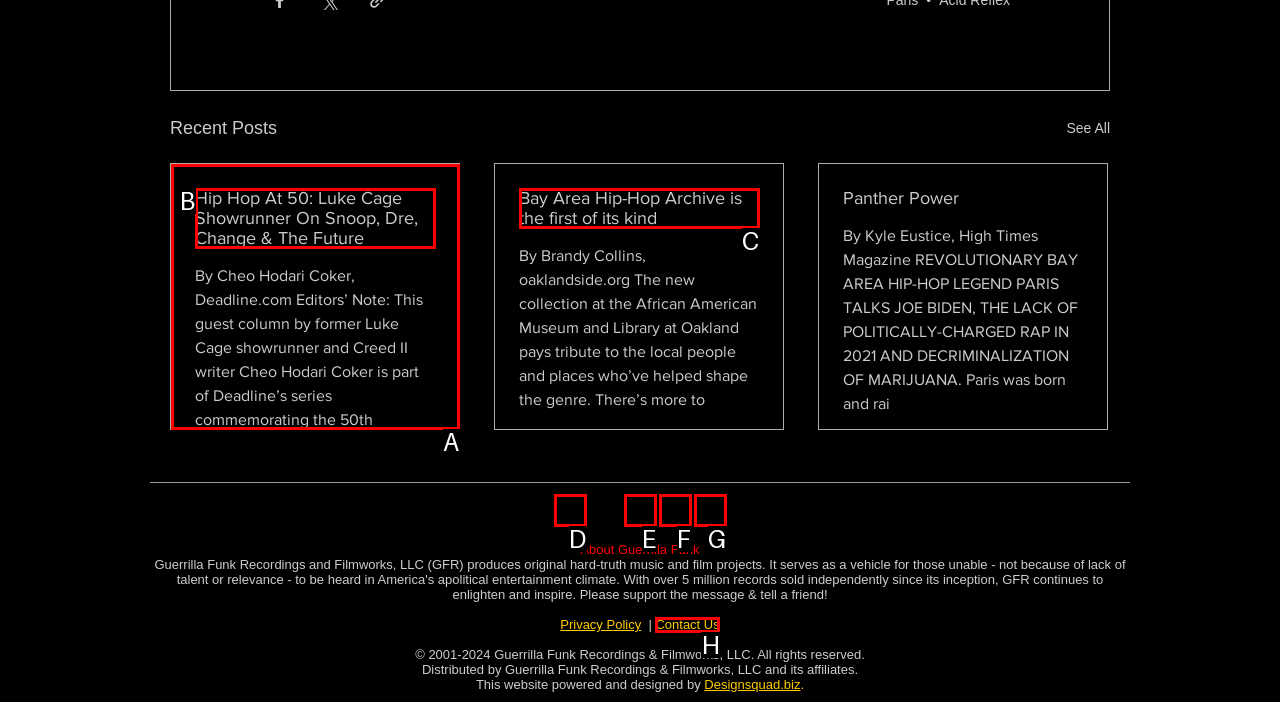Given the description: aria-label="Apple Music"
Identify the letter of the matching UI element from the options.

F